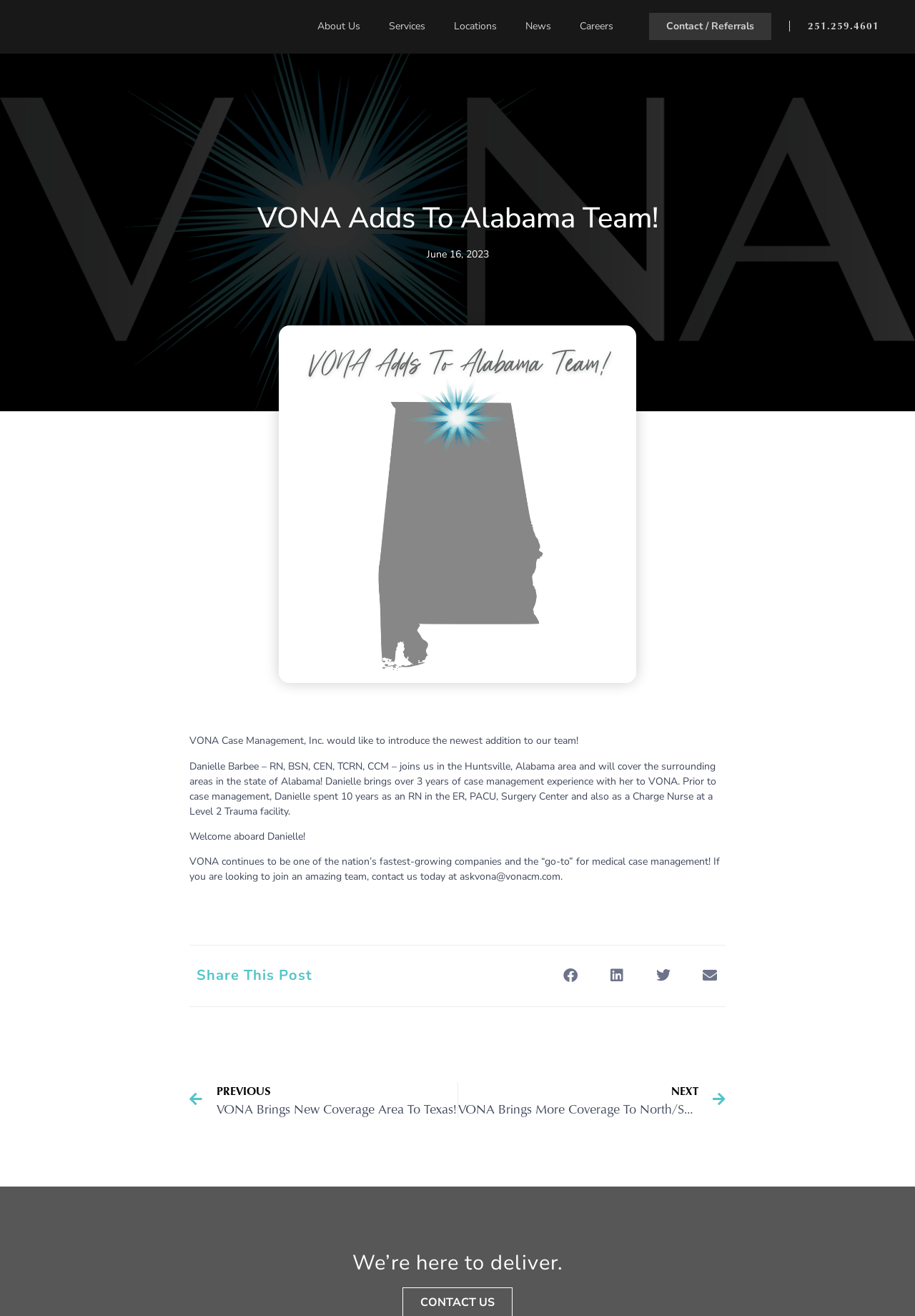Find the main header of the webpage and produce its text content.

VONA Adds To Alabama Team!